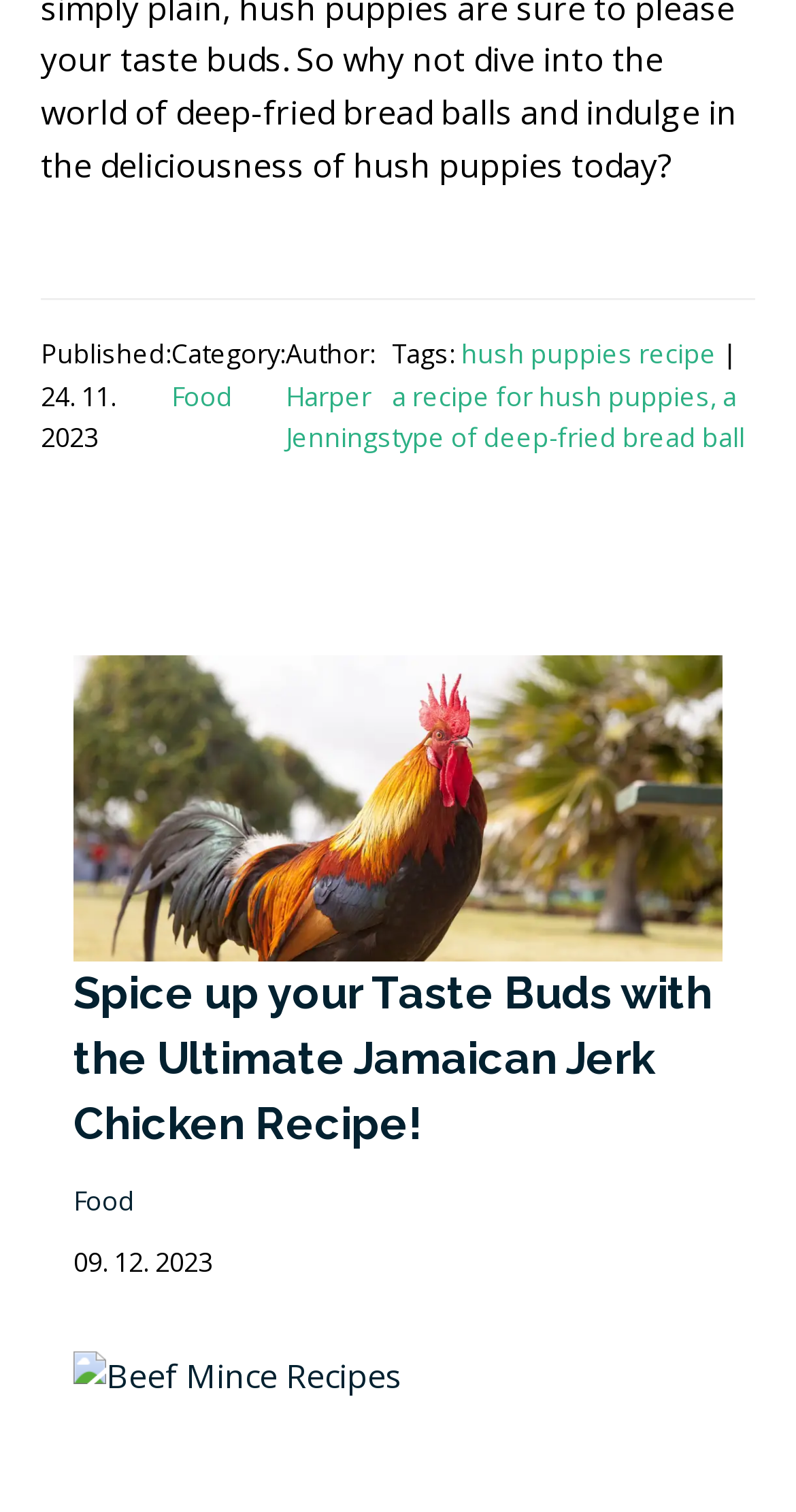What is the title of the recipe?
Answer the question with just one word or phrase using the image.

Jerk Chicken Recipe